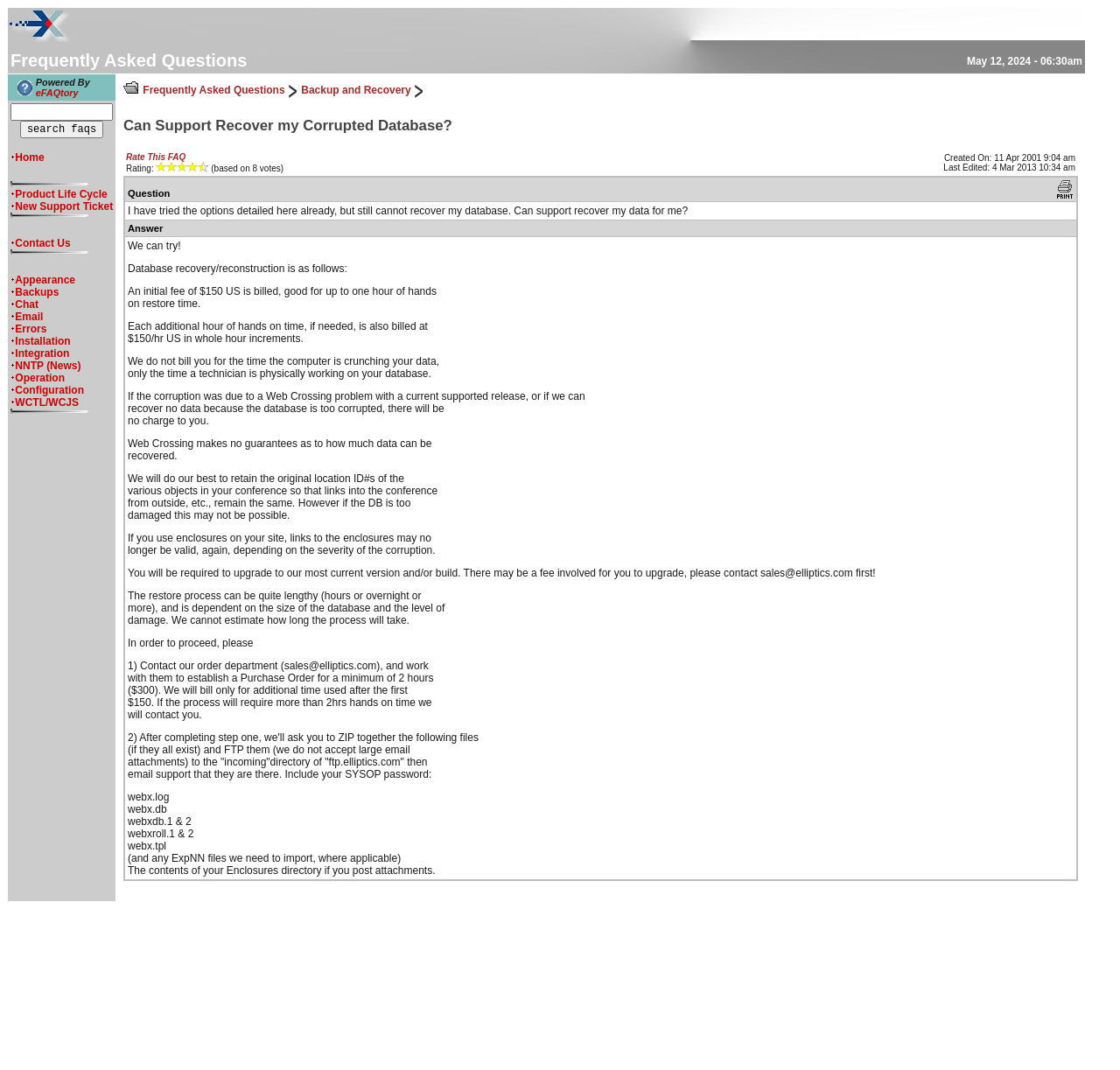Identify the bounding box coordinates of the region that needs to be clicked to carry out this instruction: "Visit the Nova Scotia Advocate website". Provide these coordinates as four float numbers ranging from 0 to 1, i.e., [left, top, right, bottom].

None